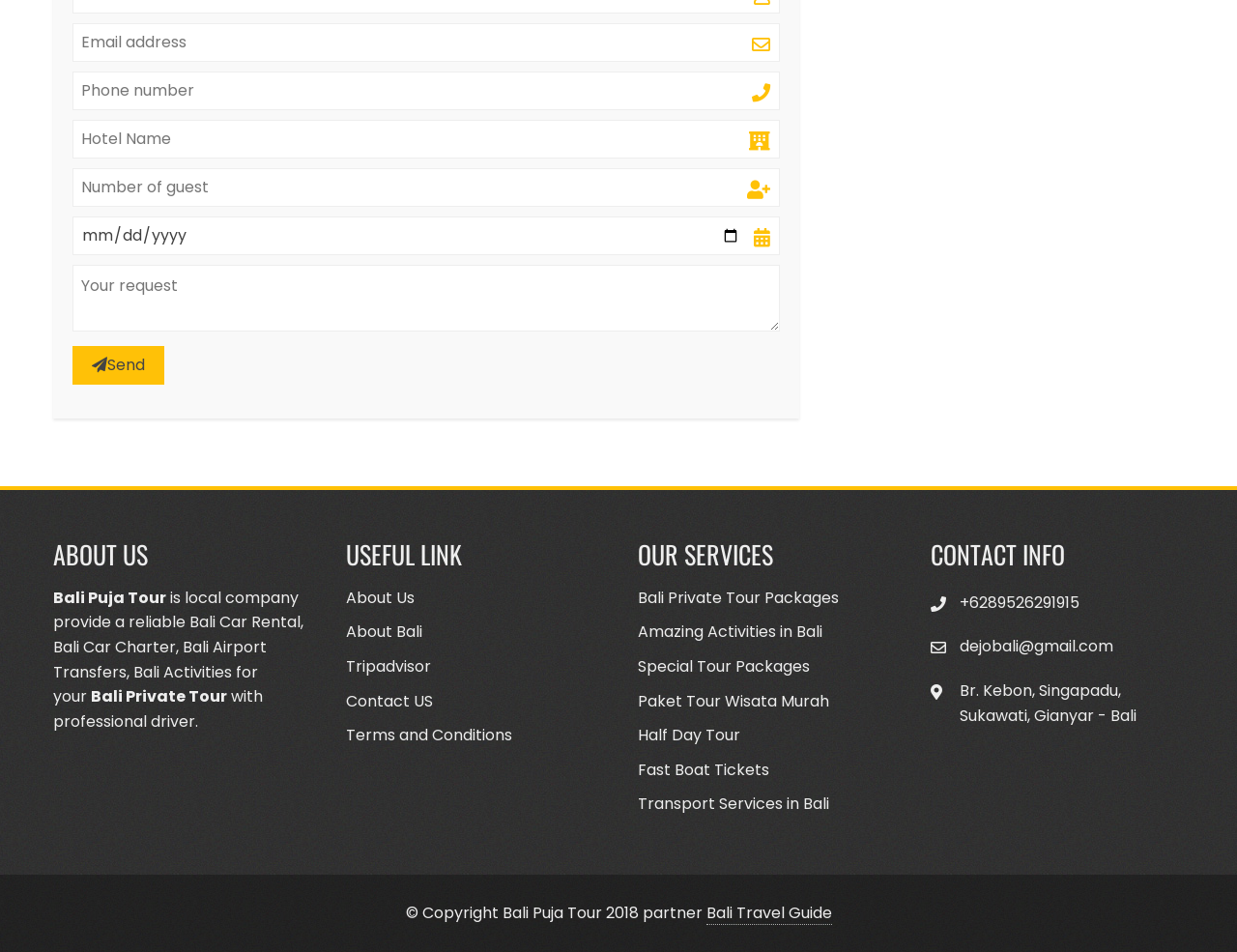How many links are there in the 'OUR SERVICES' section?
Answer with a single word or phrase by referring to the visual content.

6